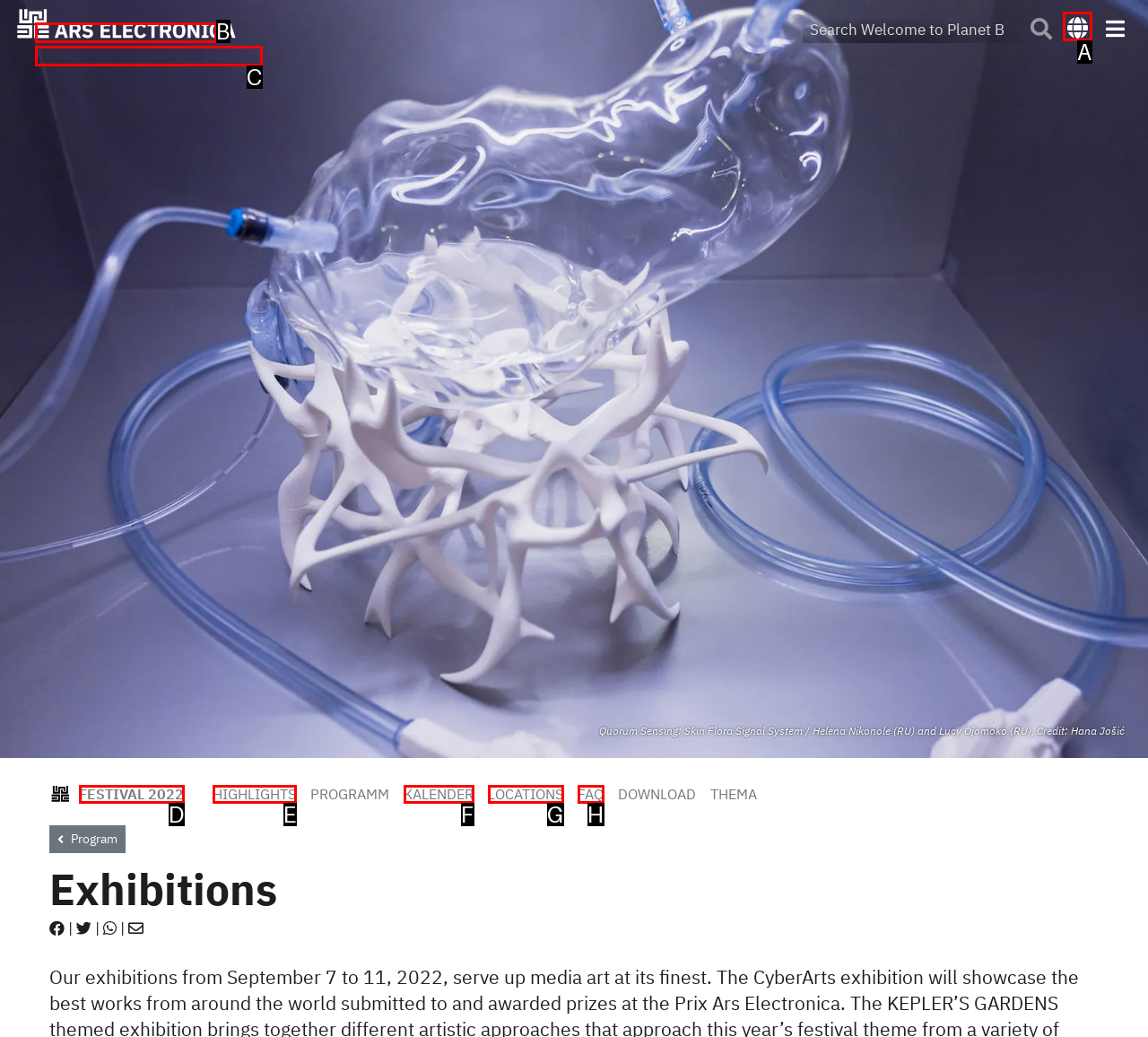Using the provided description: Festival 2022, select the most fitting option and return its letter directly from the choices.

D